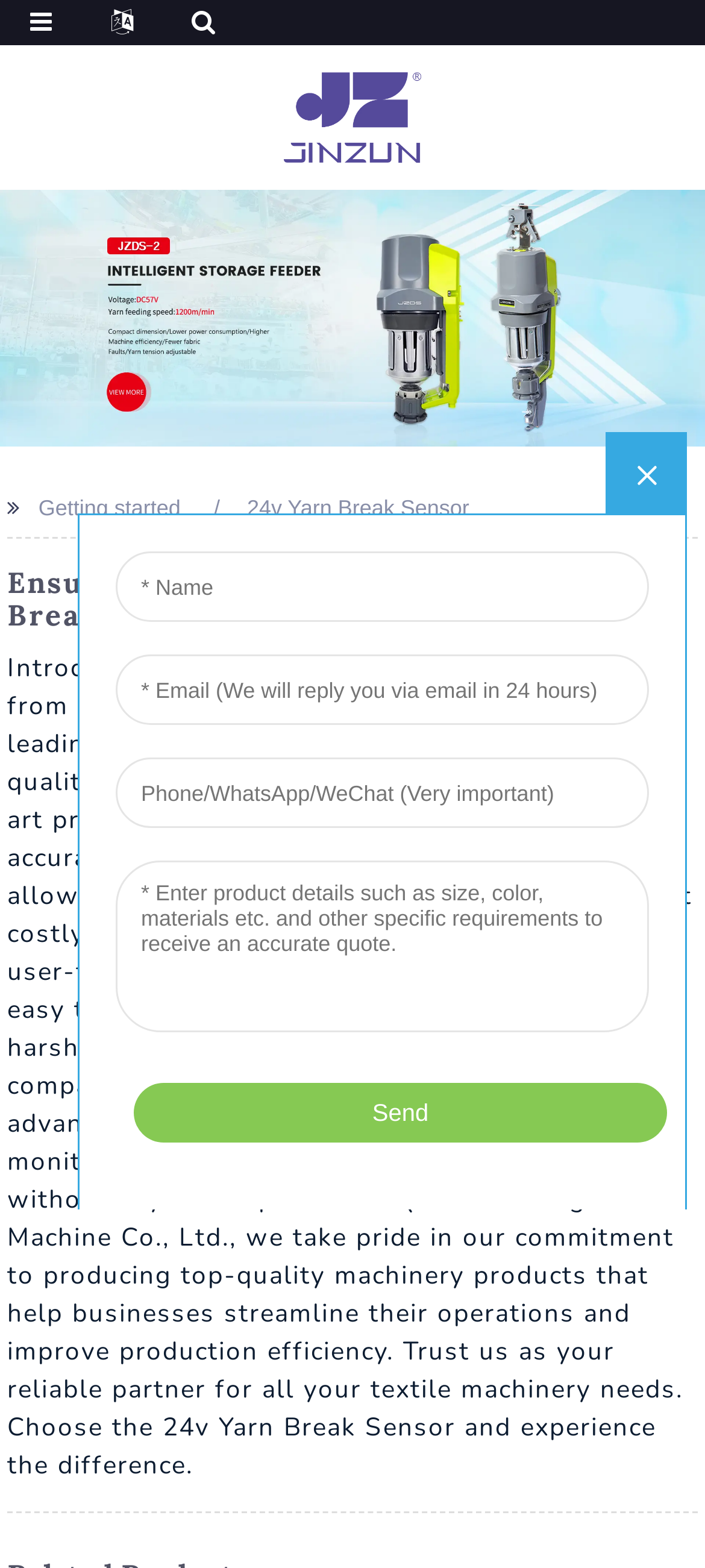Illustrate the webpage thoroughly, mentioning all important details.

The webpage is about a Chinese manufacturer, supplier, and factory of 24v Yarn Break Sensors, a type of textile machinery. At the top-left corner, there is a logo of the company, JINGZHUN. Below the logo, there is a banner image that spans the entire width of the page. 

On the left side of the page, there is a section with the title "Getting started" and a heading that reads "Ensure Smooth Operations With 24v Yarn Break Sensor - Buy Now!" in a prominent font. 

To the right of the "Getting started" section, there is a title "24v Yarn Break Sensor" and a detailed description of the product. The description explains the features and benefits of the 24v Yarn Break Sensor, including its ability to detect yarn breakage, its sturdy construction, and user-friendly interface. It also mentions the company's commitment to producing high-quality machinery products.

On the right side of the page, there is a large iframe that takes up most of the page's width and height, possibly containing additional information or a video about the product.